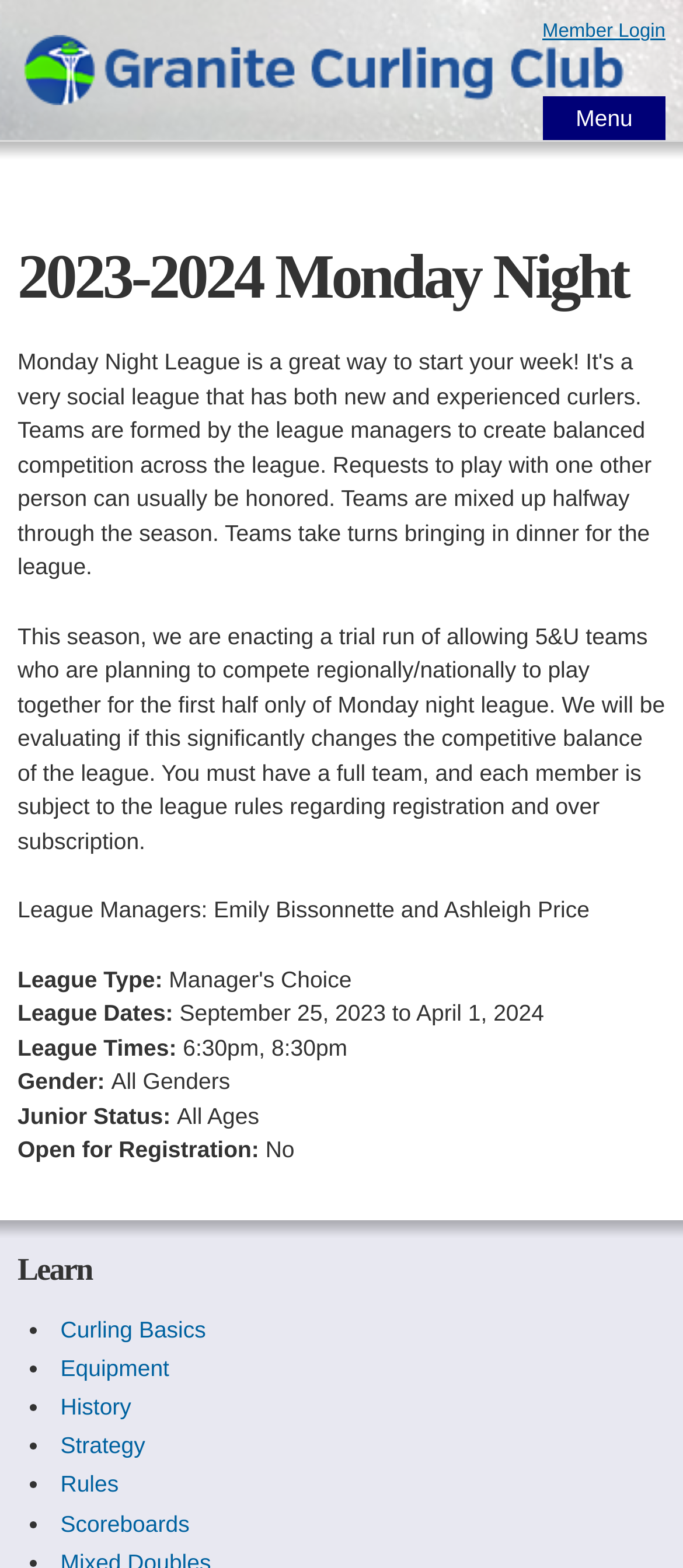Please find the bounding box coordinates of the section that needs to be clicked to achieve this instruction: "View the scoreboard".

[0.088, 0.963, 0.277, 0.98]